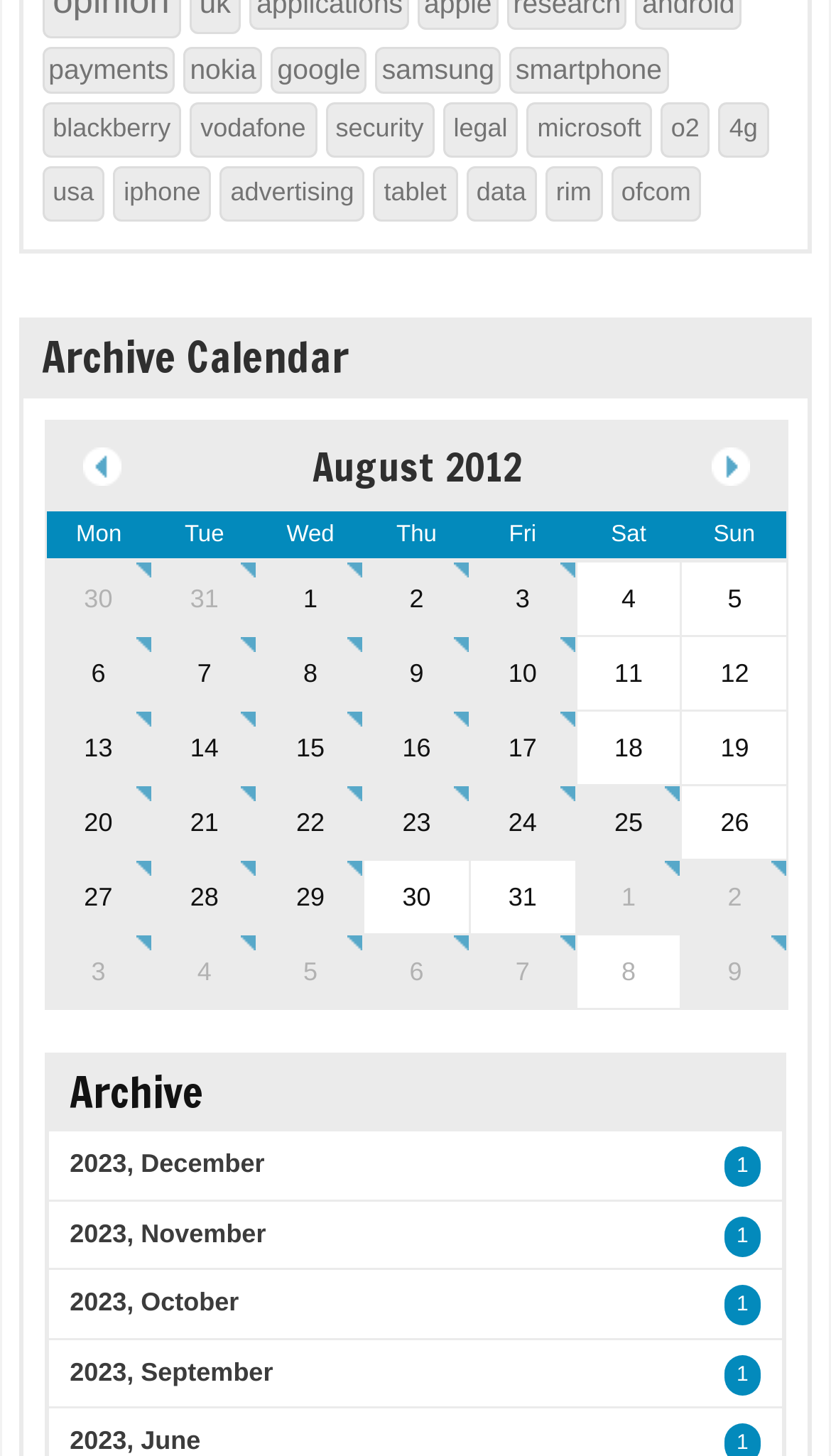Provide a brief response in the form of a single word or phrase:
How many links are there in the first row?

5